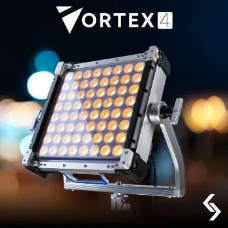Analyze the image and describe all key details you can observe.

The image features the "Vortex 4," a professional lighting fixture designed for filmmakers and cinematographers. It showcases a robust and well-structured LED panel that emits a warm, powerful light, ideal for various shooting scenarios. The panel is mounted on an adjustable stand, allowing for easy maneuverability and precise lighting control on set. The backdrop of the image is subtly blurred, highlighting the fixture and emphasizing its practical application in cinematography. This advanced lighting tool is essential for creating dynamic and visually stunning scenes in film production.